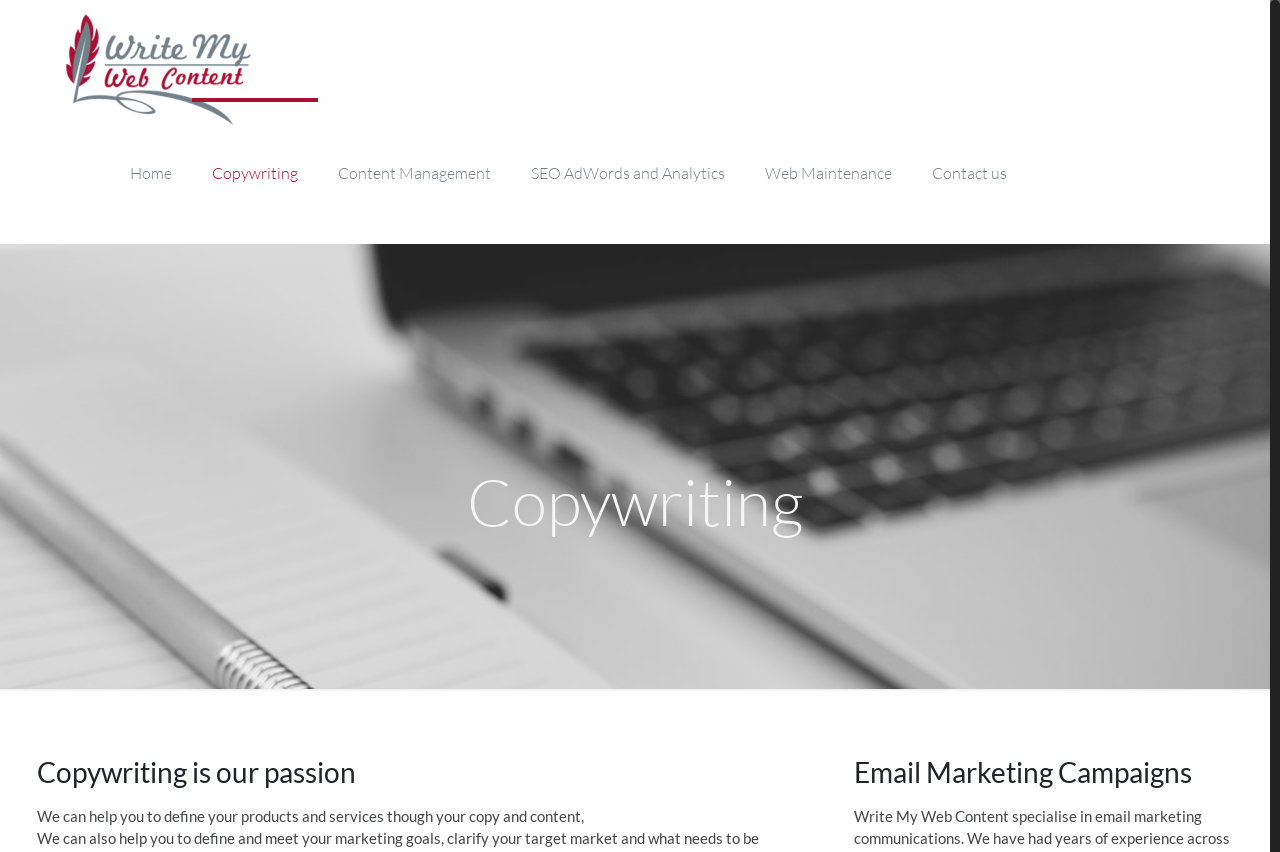Create a detailed narrative of the webpage’s visual and textual elements.

The webpage is about BeMoto, a WordPress theme for motorbike lovers. At the top left, there is a logo image with a link to "Write-My-Web-Content" alongside the text "Write-My-Web-Content". Below this, there is a navigation menu with six links: "Home", "Copywriting", "Content Management", "SEO AdWords and Analytics", "Web Maintenance", and "Contact us", arranged horizontally from left to right.

The main content of the page is divided into two sections. On the left, there is a heading "Copywriting" followed by a subheading "Copywriting is our passion". Below this, there is a paragraph of text that explains how copywriting can help define products and services.

On the right, there is another heading "Email Marketing Campaigns". The overall layout of the page is organized, with clear headings and concise text.